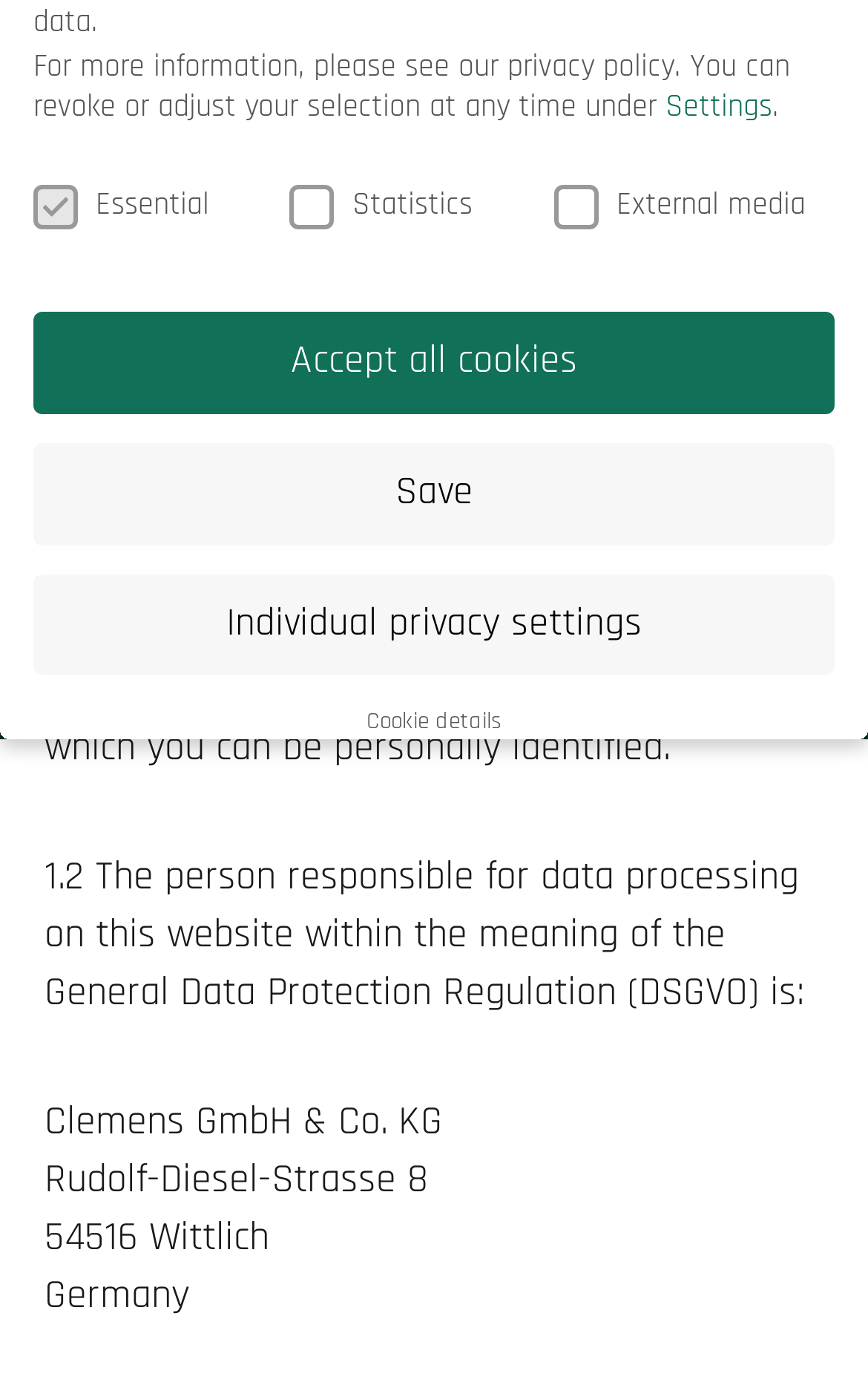Find the bounding box coordinates for the element described here: "Learn more".

[0.031, 0.444, 0.826, 0.508]